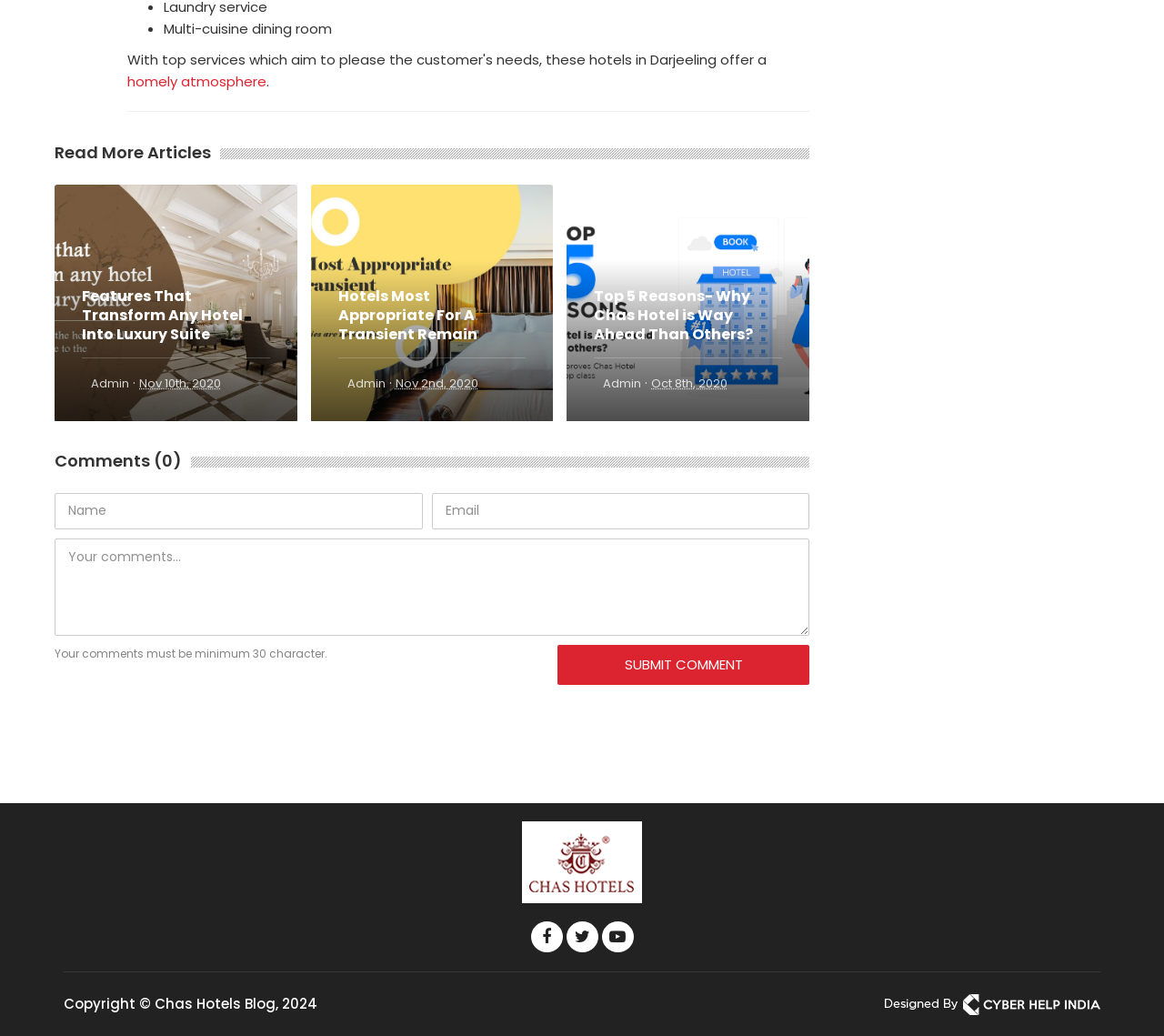How many comments are there on this webpage?
From the details in the image, answer the question comprehensively.

The number of comments is specified in the StaticText element with ID 531, which is 'Comments (0)'.